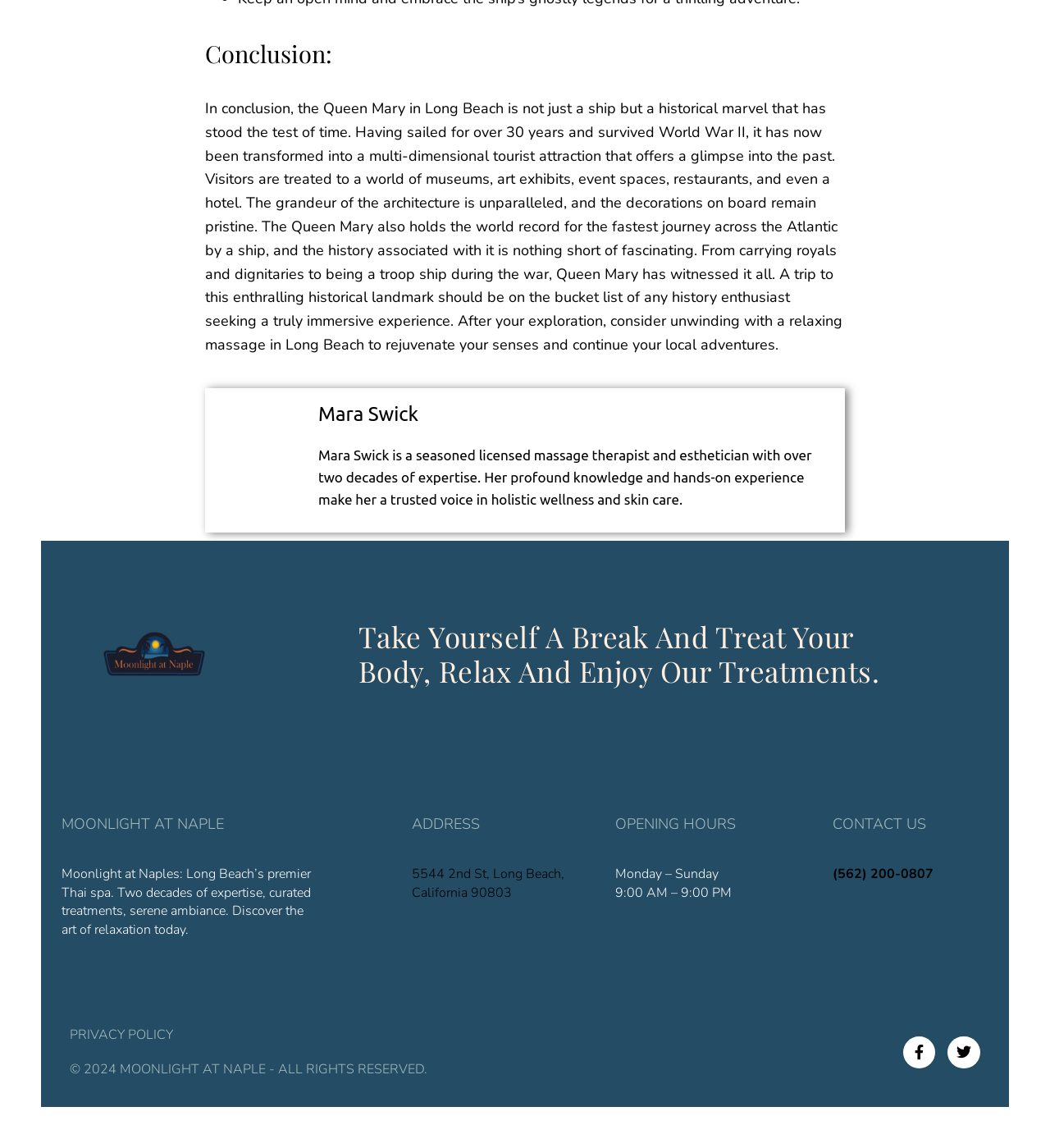Please find the bounding box for the UI element described by: "Facebook-f".

[0.86, 0.903, 0.891, 0.931]